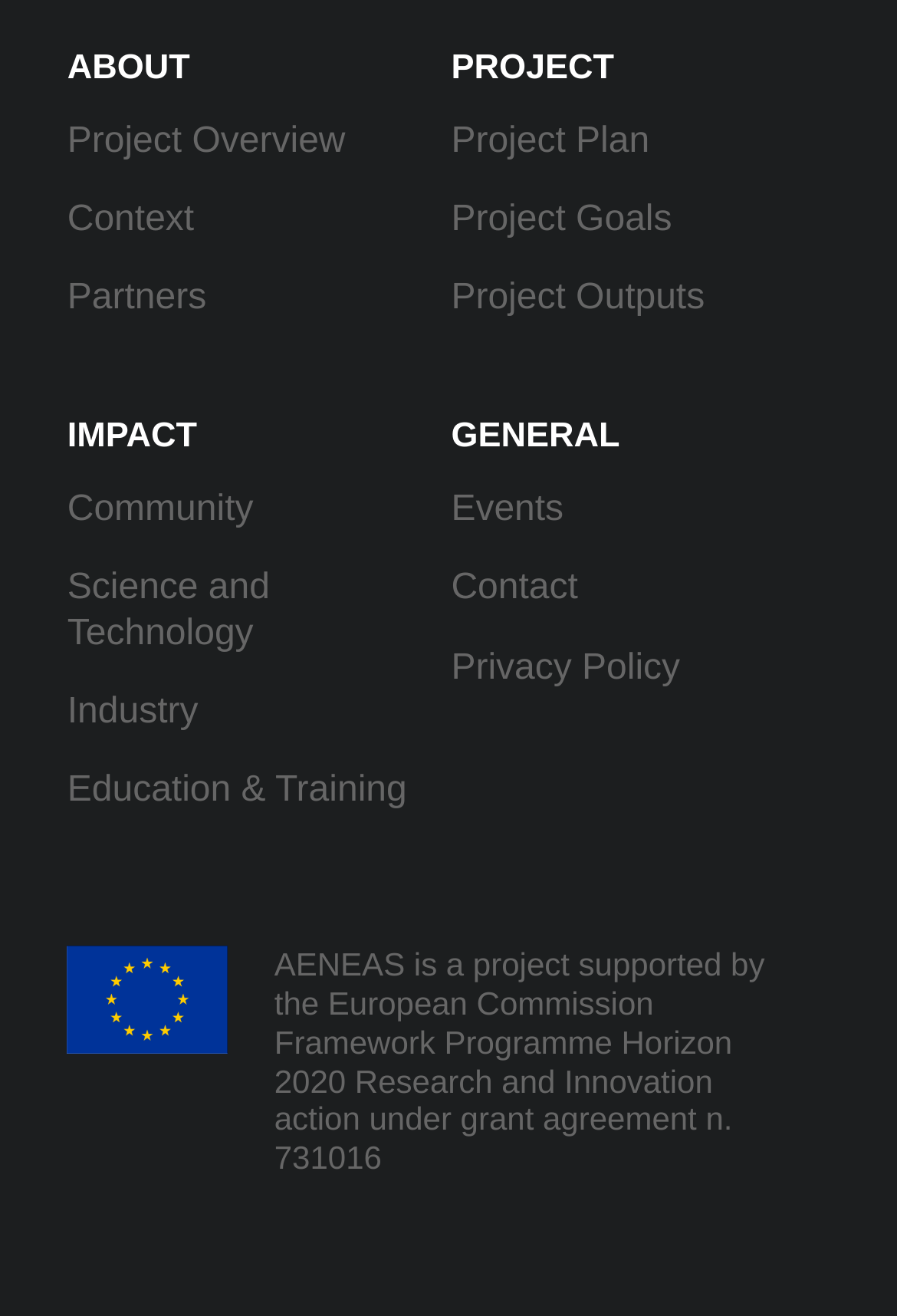Predict the bounding box coordinates of the area that should be clicked to accomplish the following instruction: "go to about page". The bounding box coordinates should consist of four float numbers between 0 and 1, i.e., [left, top, right, bottom].

[0.075, 0.036, 0.212, 0.066]